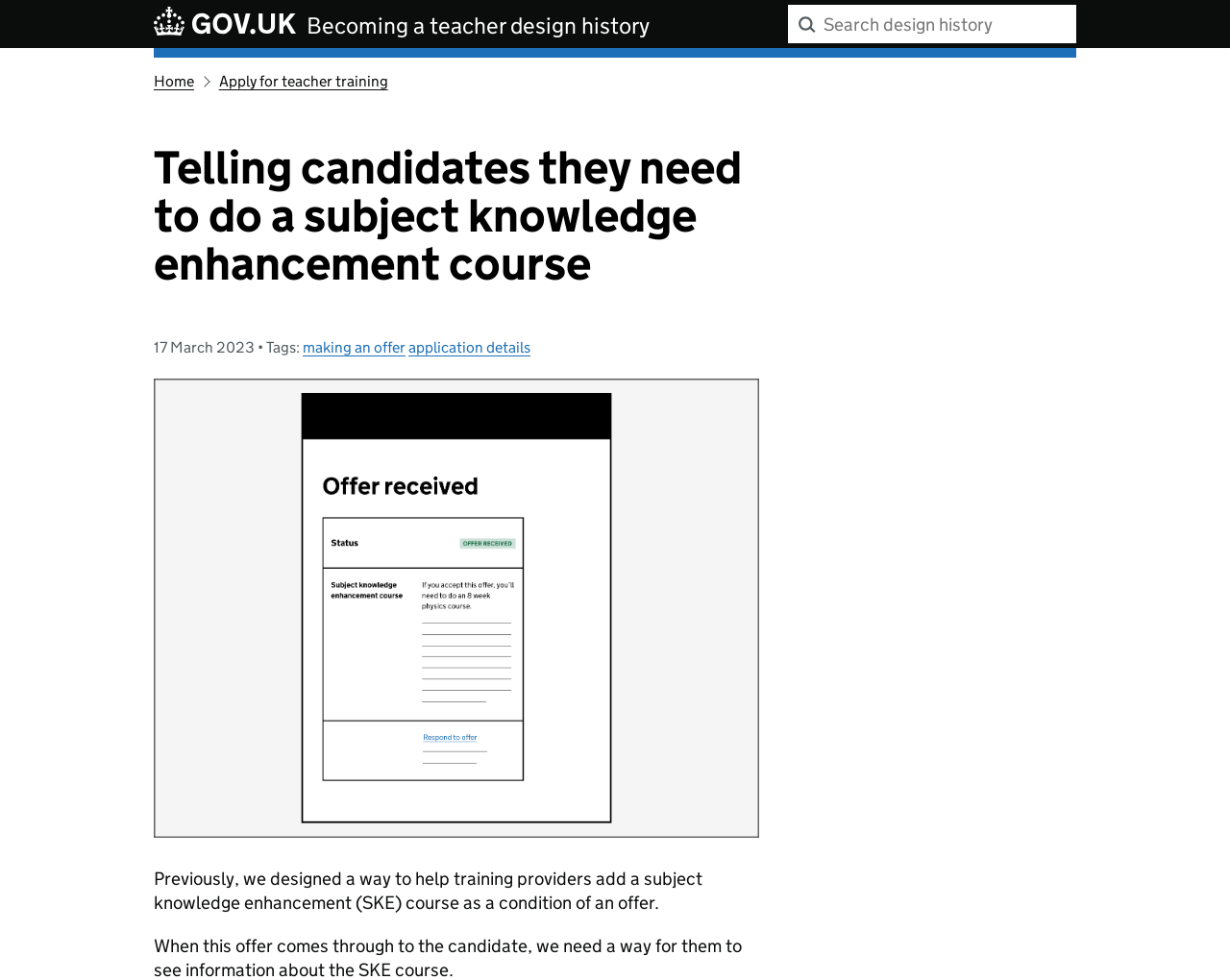Produce an elaborate caption capturing the essence of the webpage.

The webpage is about the design history of telling candidates they need to do a subject knowledge enhancement course as a condition of their offer to become a teacher. 

At the top left corner, there is a link to skip to the main content. Next to it, there is a link to the GOV.UK Becoming a teacher design history page, accompanied by a GOV.UK logo image. 

On the top right corner, there is a search bar with a placeholder text "Search design history" and a combobox to input search queries. 

Below the search bar, there are two links, "Home" and "Apply for teacher training", aligned horizontally. 

The main content starts with a heading that reads "Telling candidates they need to do a subject knowledge enhancement course". Below the heading, there is a posted date "17 March 2023" and tags "making an offer" and "application details" which are links. 

Following the tags, there is an illustration image with the text "Offer received" and information about doing an 8-week subject knowledge enhancement course in physics. 

Below the image, there is a paragraph of text that explains how the design helps training providers add a subject knowledge enhancement course as a condition of an offer.